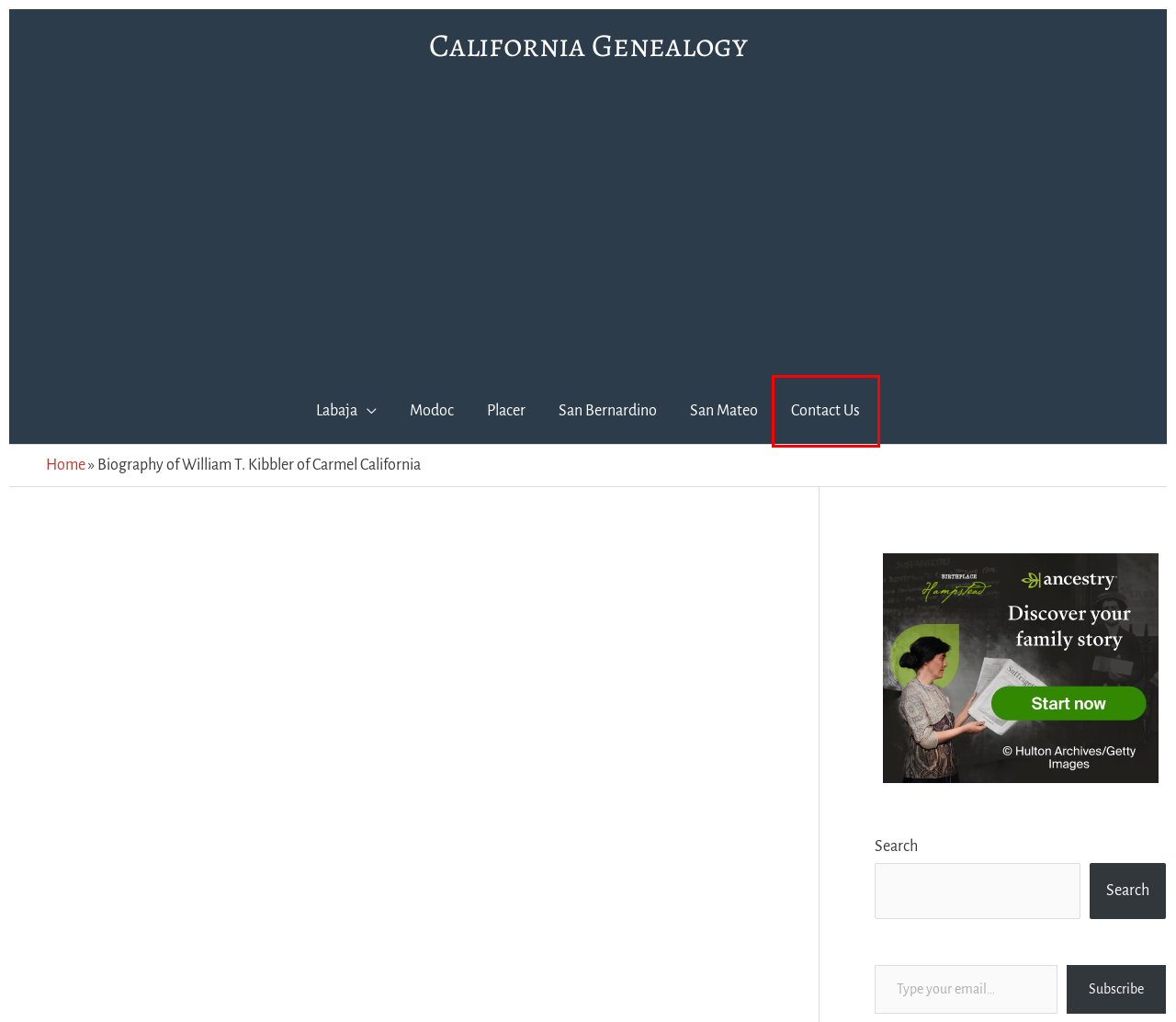Look at the screenshot of a webpage with a red bounding box and select the webpage description that best corresponds to the new page after clicking the element in the red box. Here are the options:
A. California Genealogy - California Genealogy
B. San Bernardino County, California Genealogy and History - California Genealogy
C. Placer County, California Genealogy and History - California Genealogy
D. Contact Us - California Genealogy
E. Modoc County California Genealogy and History - California Genealogy
F. La Baja California Genealogy and History - California Genealogy
G. Topping Funeral Parlor Records, 1905 through 1914 - California Genealogy
H. 1883 Pensioners - Marin County, California - California Genealogy

D